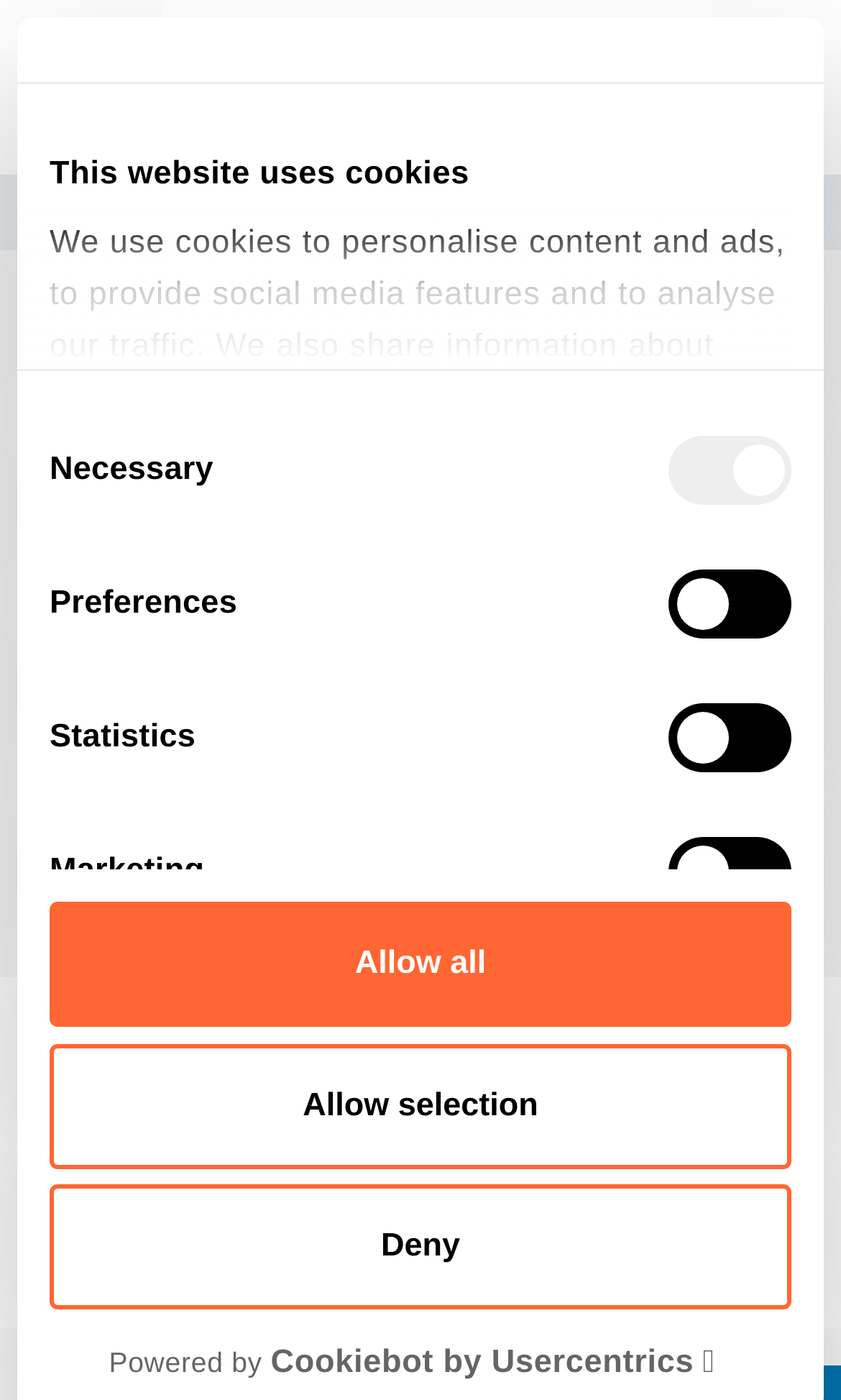Please find the bounding box coordinates of the element that needs to be clicked to perform the following instruction: "Click the 'Allow all' button". The bounding box coordinates should be four float numbers between 0 and 1, represented as [left, top, right, bottom].

[0.059, 0.644, 0.941, 0.733]